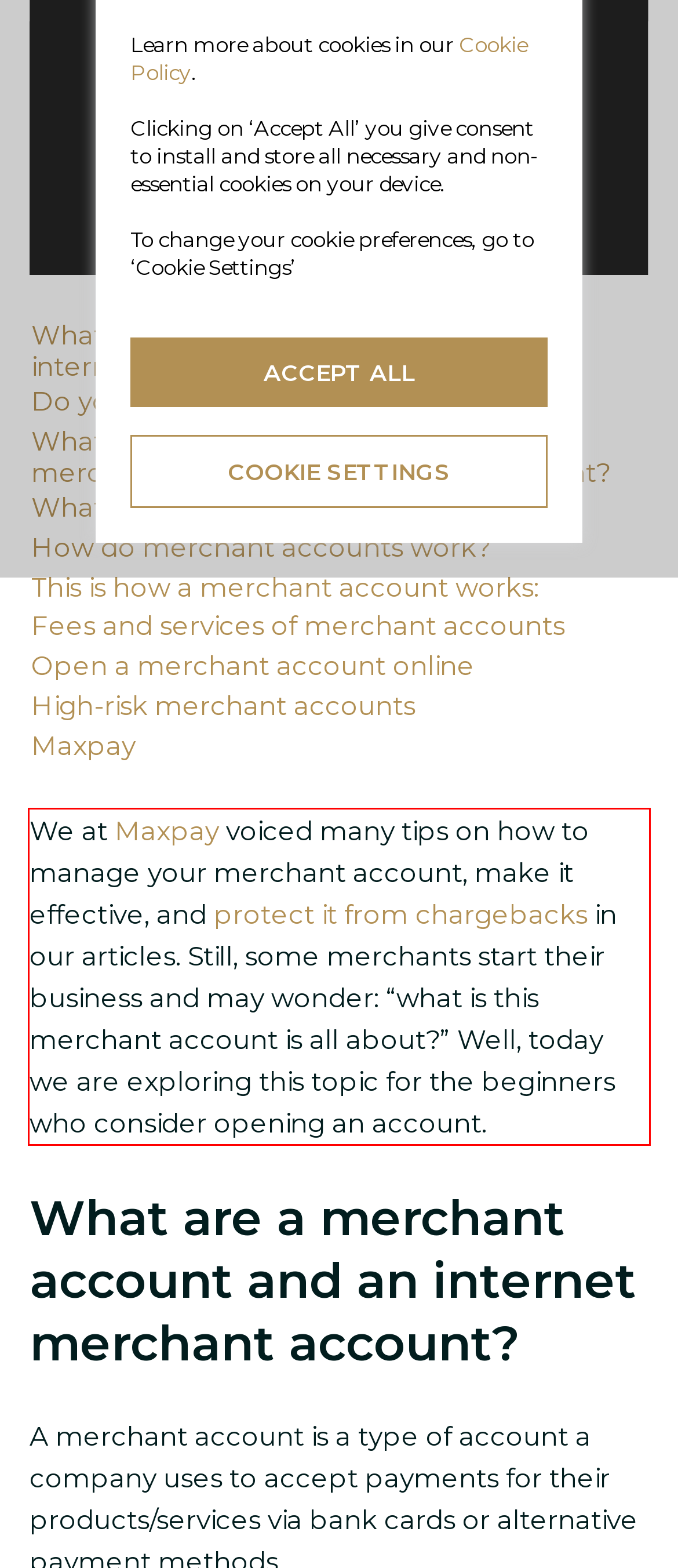The screenshot you have been given contains a UI element surrounded by a red rectangle. Use OCR to read and extract the text inside this red rectangle.

We at Maxpay voiced many tips on how to manage your merchant account, make it effective, and protect it from chargebacks in our articles. Still, some merchants start their business and may wonder: “what is this merchant account is all about?” Well, today we are exploring this topic for the beginners who consider opening an account.